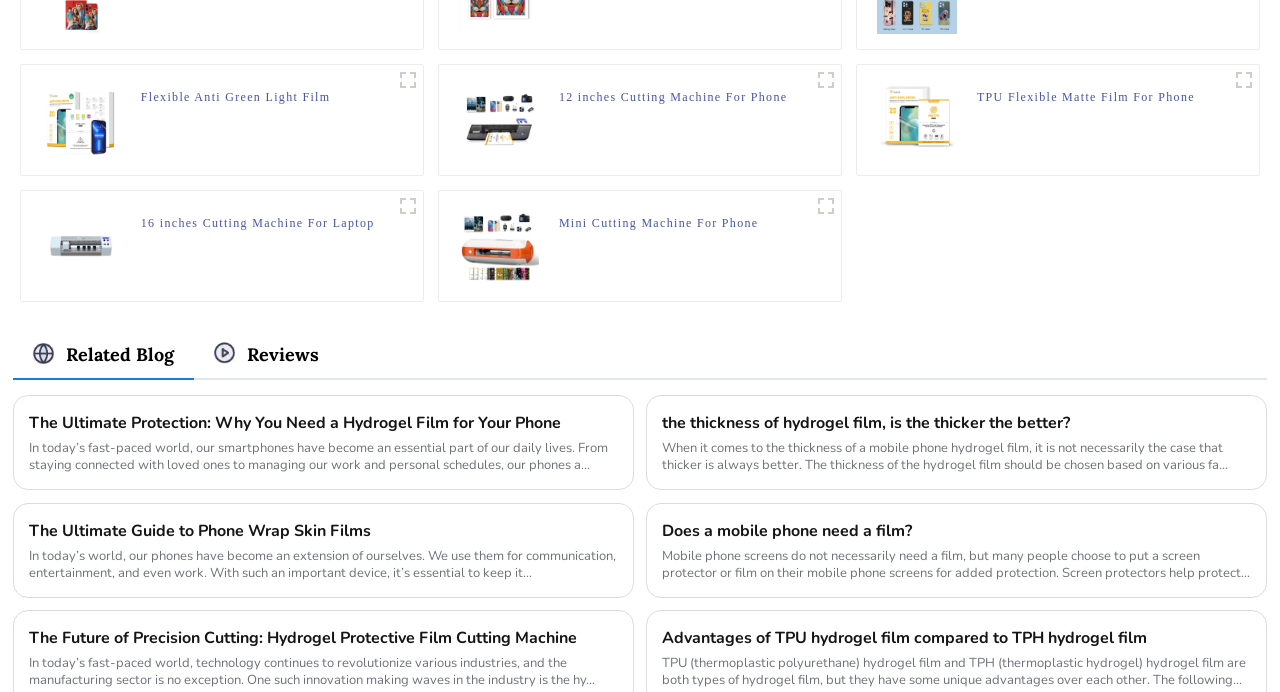How many blog posts are there on the webpage?
Provide a short answer using one word or a brief phrase based on the image.

5